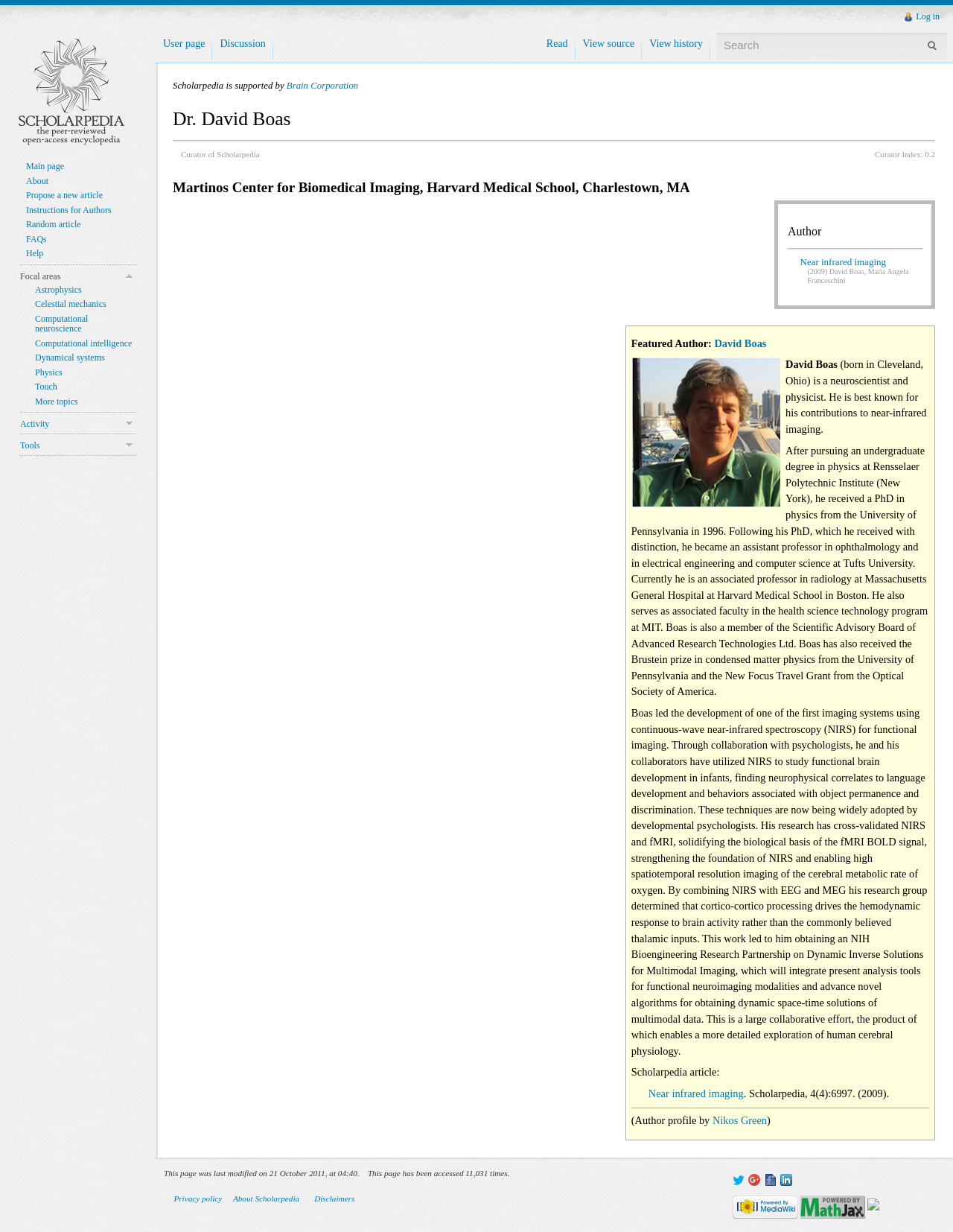Specify the bounding box coordinates of the region I need to click to perform the following instruction: "Propose a new article". The coordinates must be four float numbers in the range of 0 to 1, i.e., [left, top, right, bottom].

[0.027, 0.154, 0.108, 0.163]